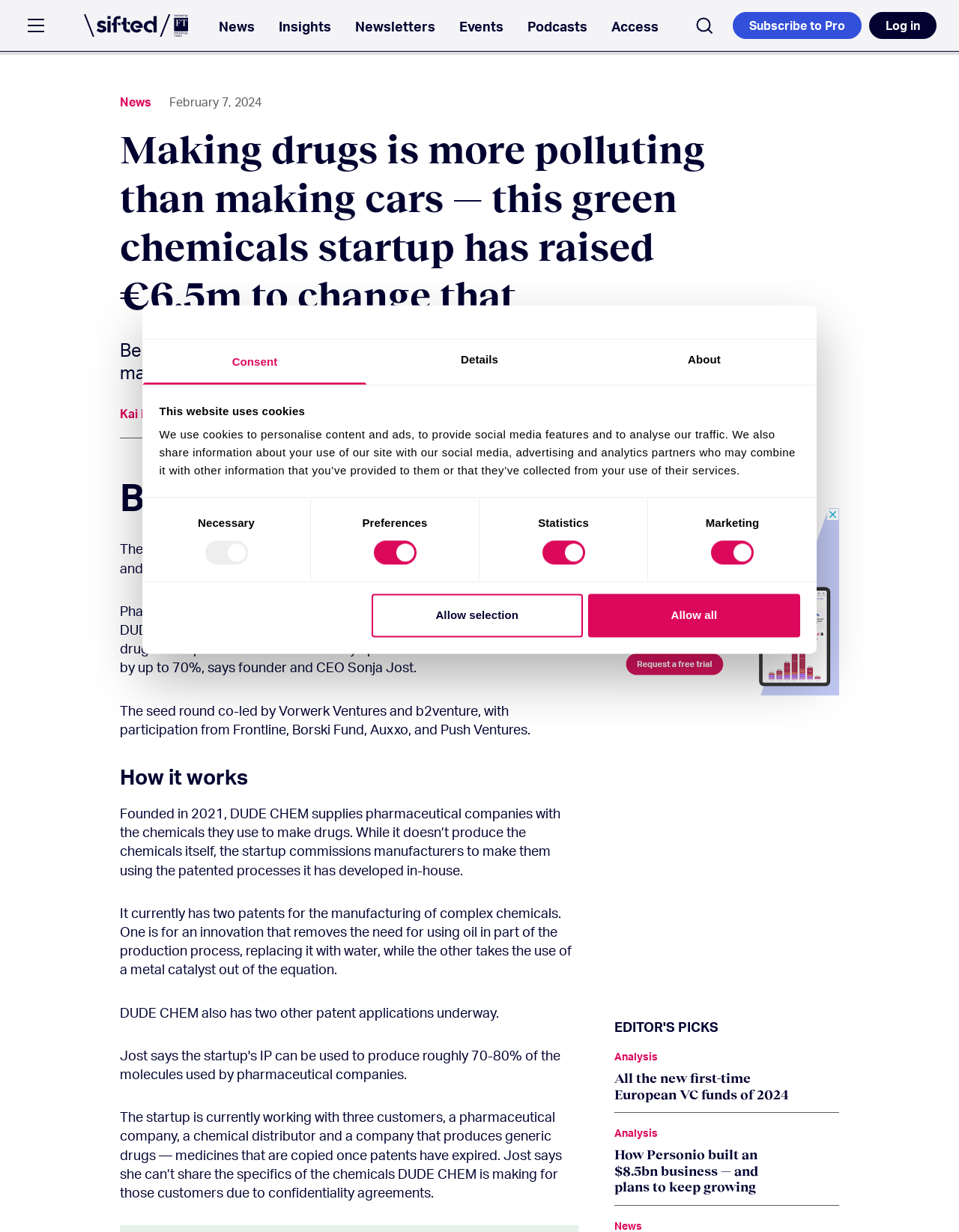Determine the bounding box coordinates for the UI element matching this description: "Subscribe to ProSubscribe".

[0.764, 0.01, 0.898, 0.032]